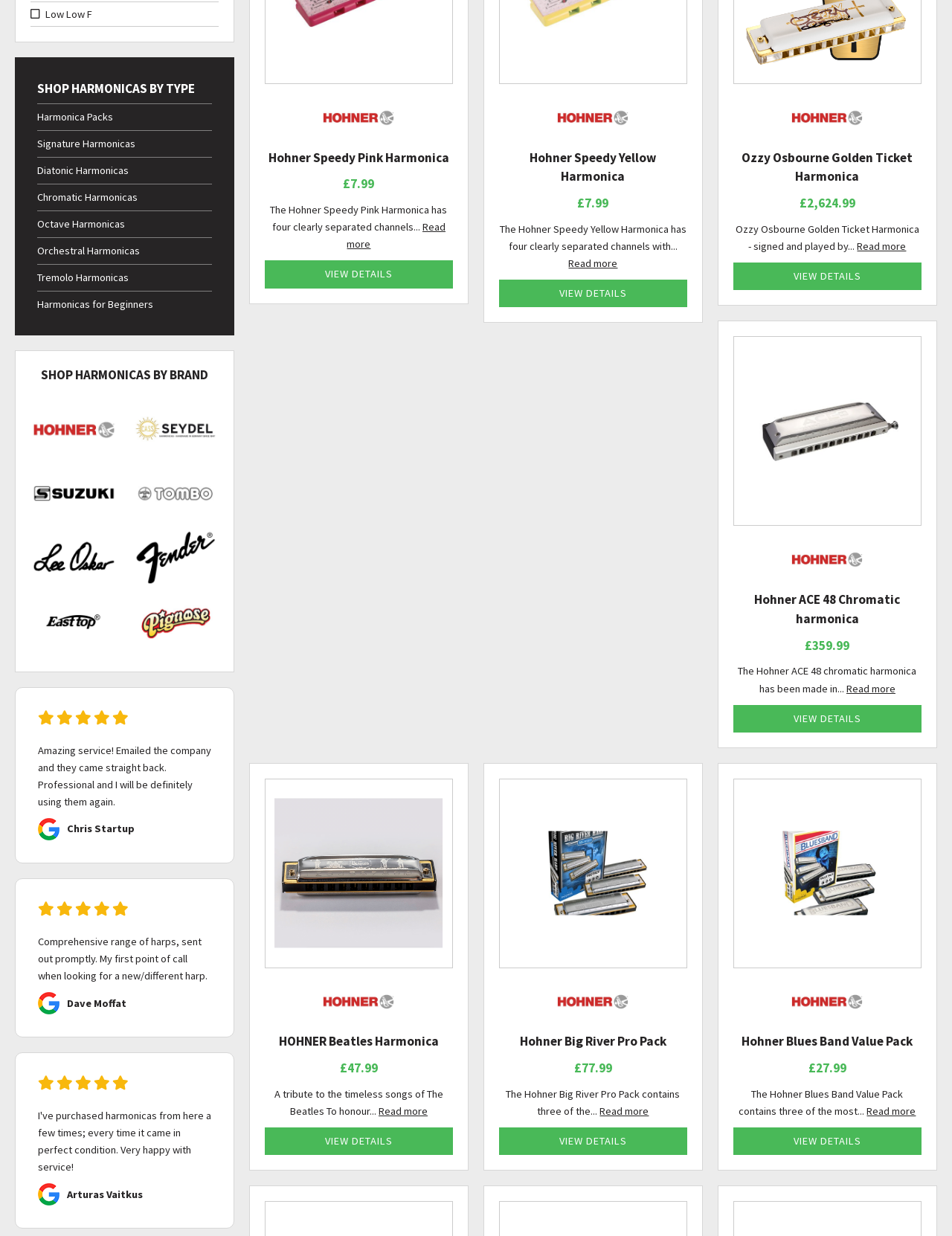Extract the bounding box coordinates of the UI element described: "aria-label="Pignose Harmonica Amps Harmonicas"". Provide the coordinates in the format [left, top, right, bottom] with values ranging from 0 to 1.

[0.139, 0.518, 0.23, 0.529]